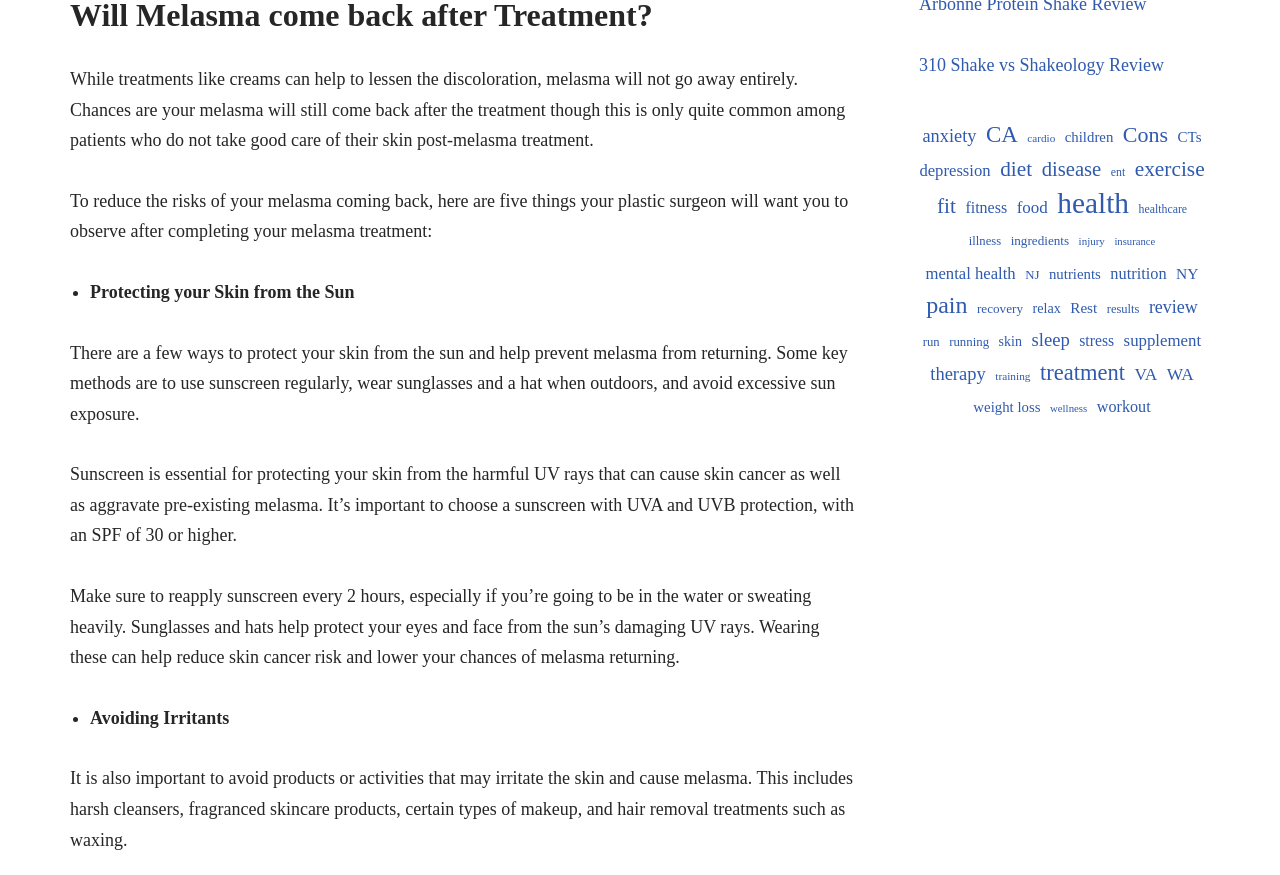Please provide the bounding box coordinates for the element that needs to be clicked to perform the following instruction: "Read about avoiding irritants to prevent melasma". The coordinates should be given as four float numbers between 0 and 1, i.e., [left, top, right, bottom].

[0.07, 0.809, 0.179, 0.832]